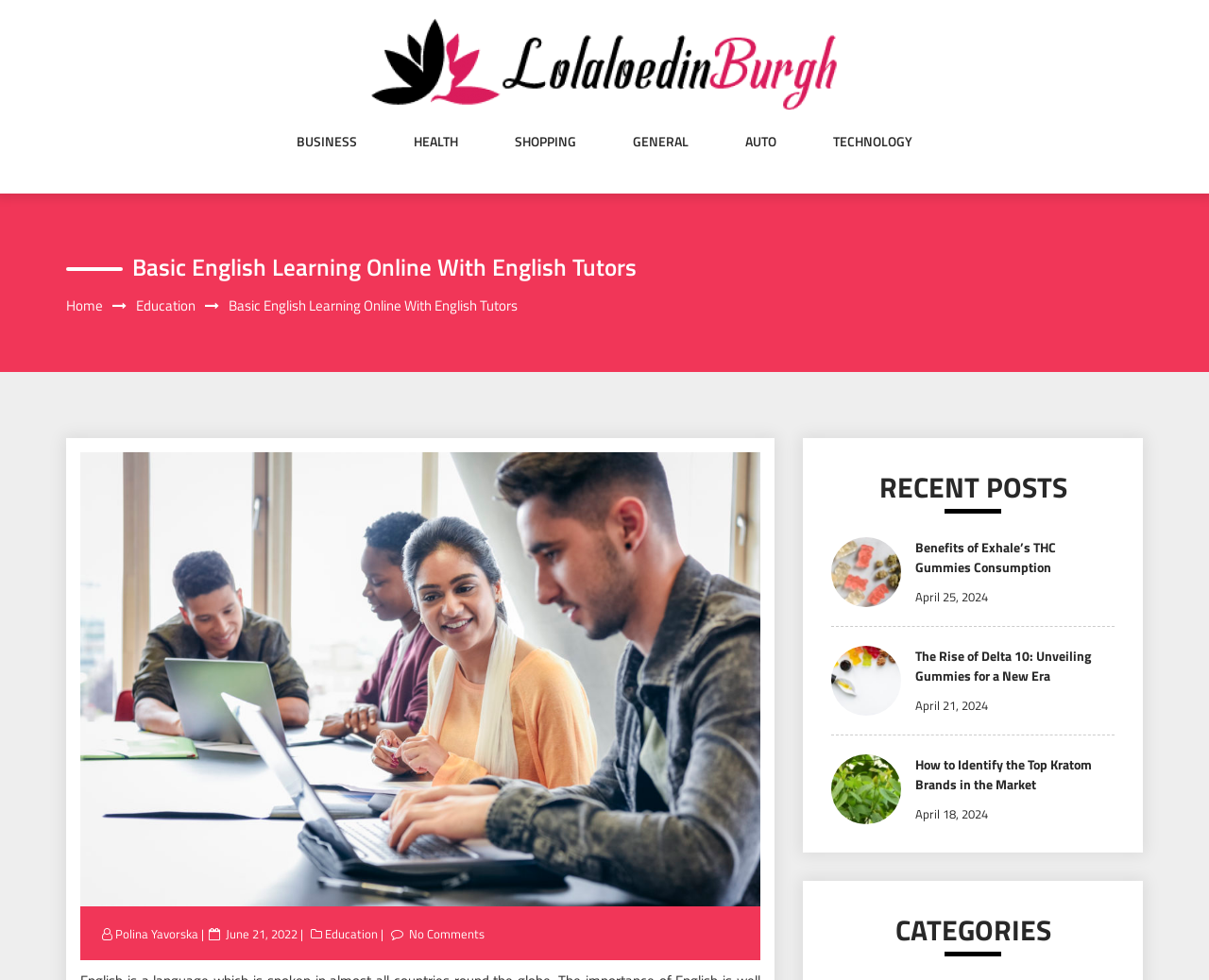Please reply with a single word or brief phrase to the question: 
What is the topic of the post 'How to Identify the Top Kratom Brands in the Market'?

Kratom brands